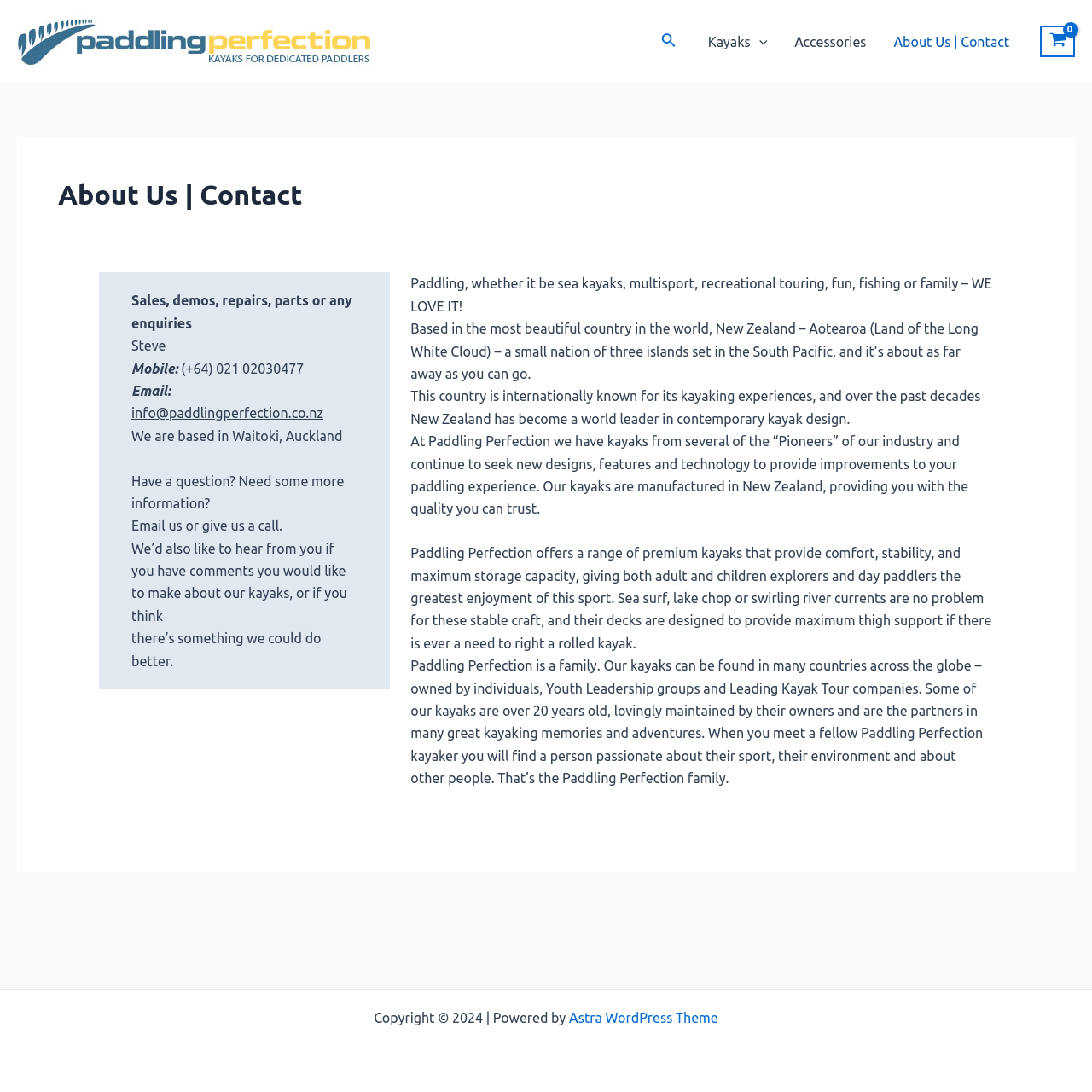Identify the bounding box for the UI element specified in this description: "parent_node: Kayaks aria-label="Menu Toggle"". The coordinates must be four float numbers between 0 and 1, formatted as [left, top, right, bottom].

[0.687, 0.007, 0.703, 0.069]